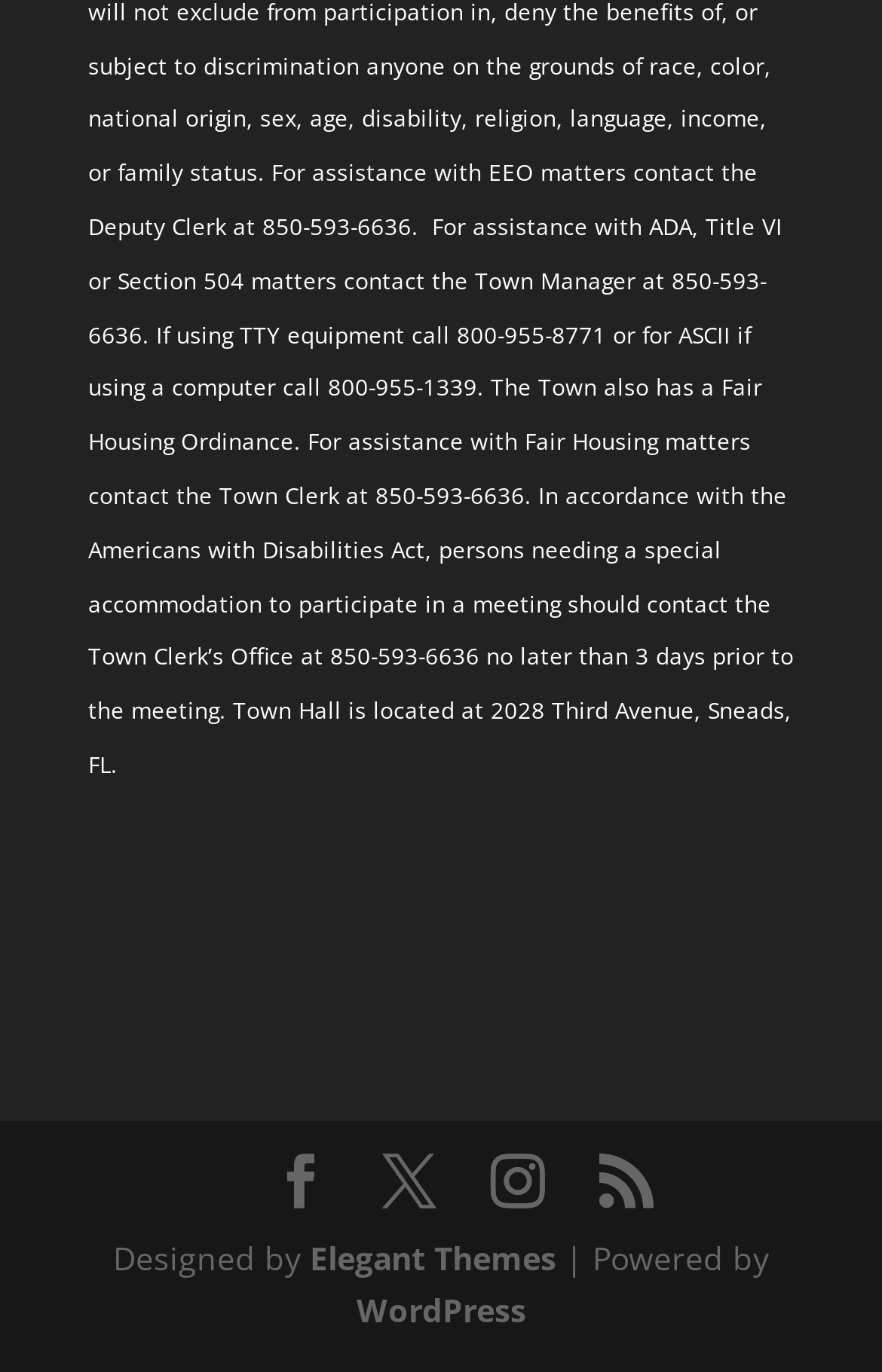What is the position of the 'WordPress' link?
Please respond to the question with a detailed and informative answer.

I compared the y1 and y2 coordinates of the 'WordPress' link with other elements and found that it has a higher y1 and y2 value, indicating that it is located at the bottom of the page.